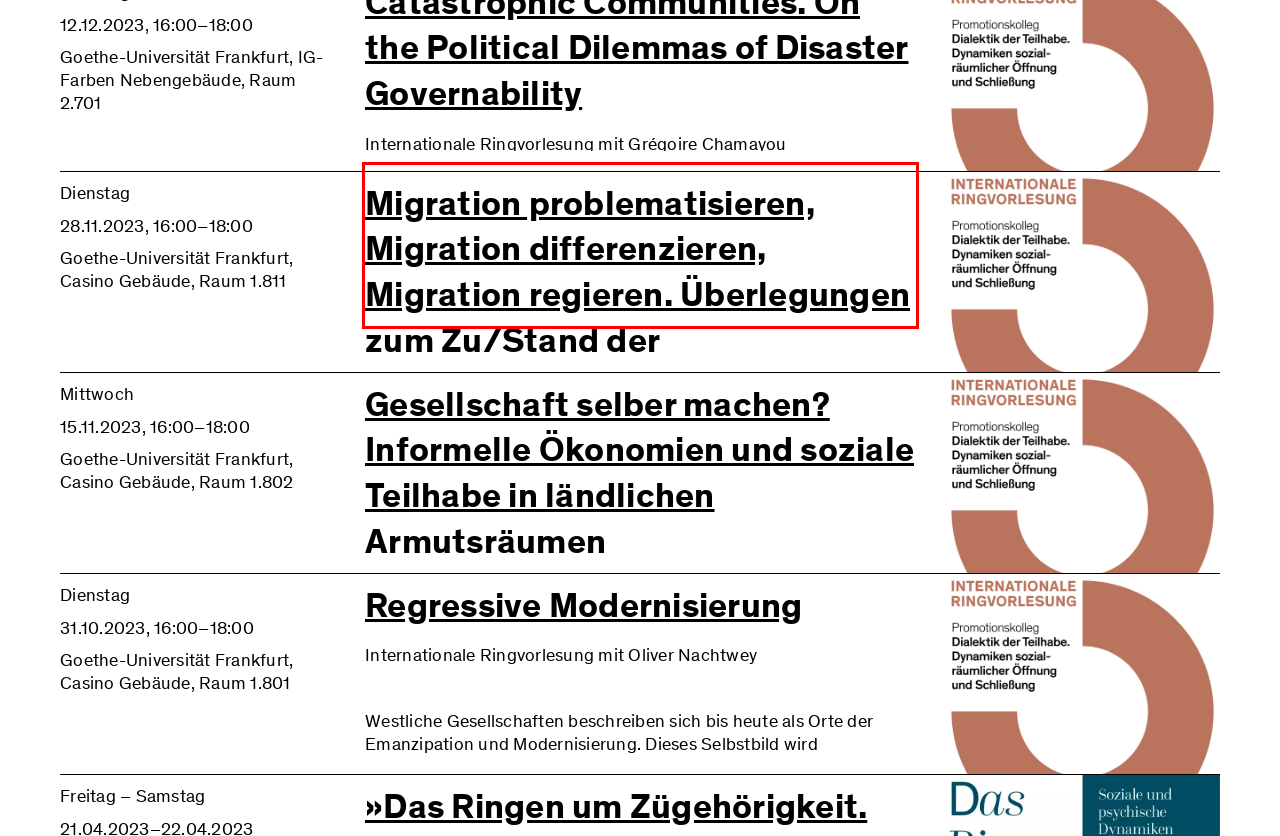In the given screenshot, locate the red bounding box and extract the text content from within it.

The prospect of a possible nuclear war gave rise in the USA in the 1950s to a multifaceted field of reflection on "disaster planning", including contributions from researchers in social psychology, behavioral sciences and economics. In addition to the loss of life and material destruction, one of the major concerns was the collective reaction to such an event, with the fear of a dangerous loss of control.